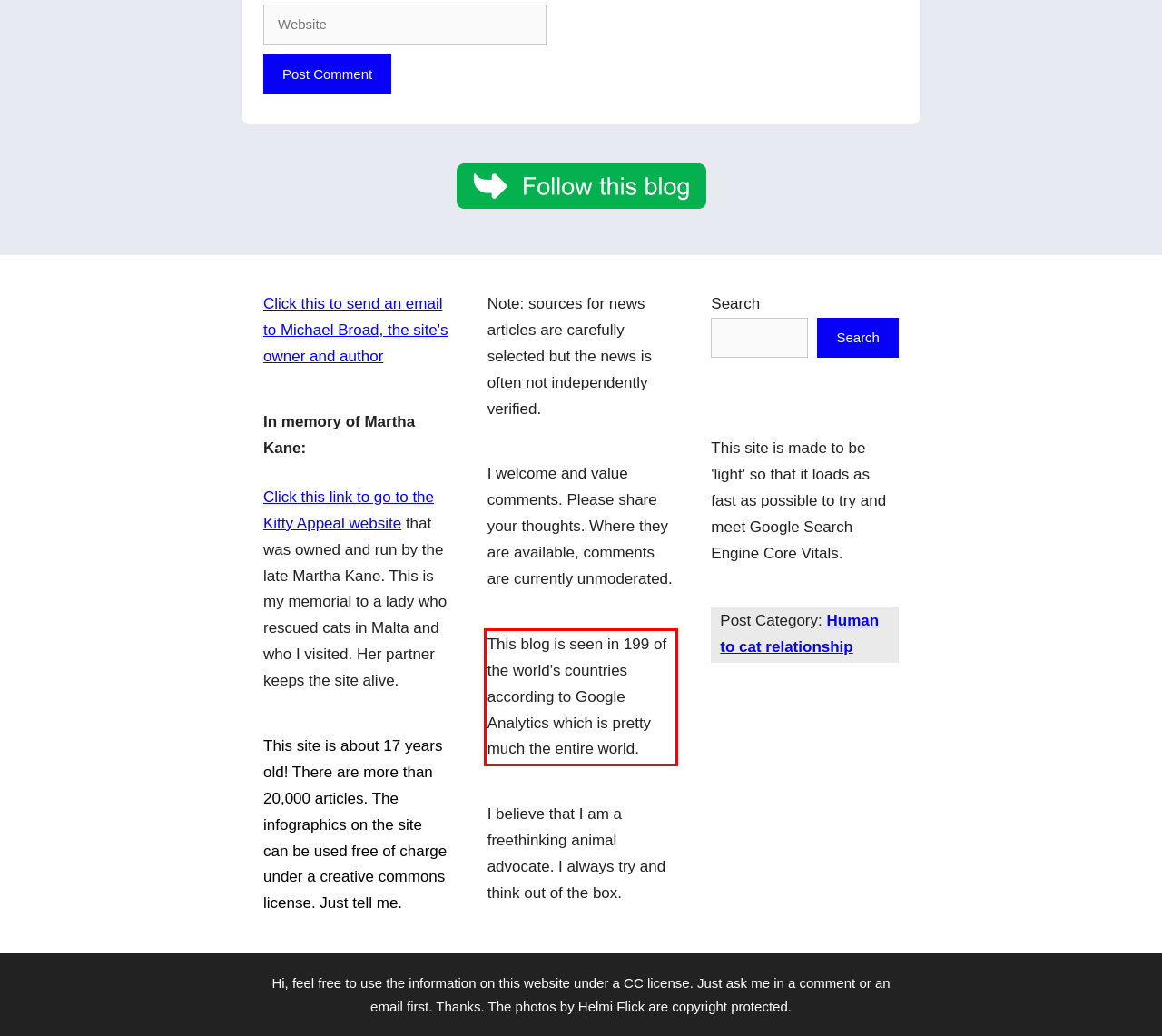You are given a screenshot of a webpage with a UI element highlighted by a red bounding box. Please perform OCR on the text content within this red bounding box.

This blog is seen in 199 of the world's countries according to Google Analytics which is pretty much the entire world.